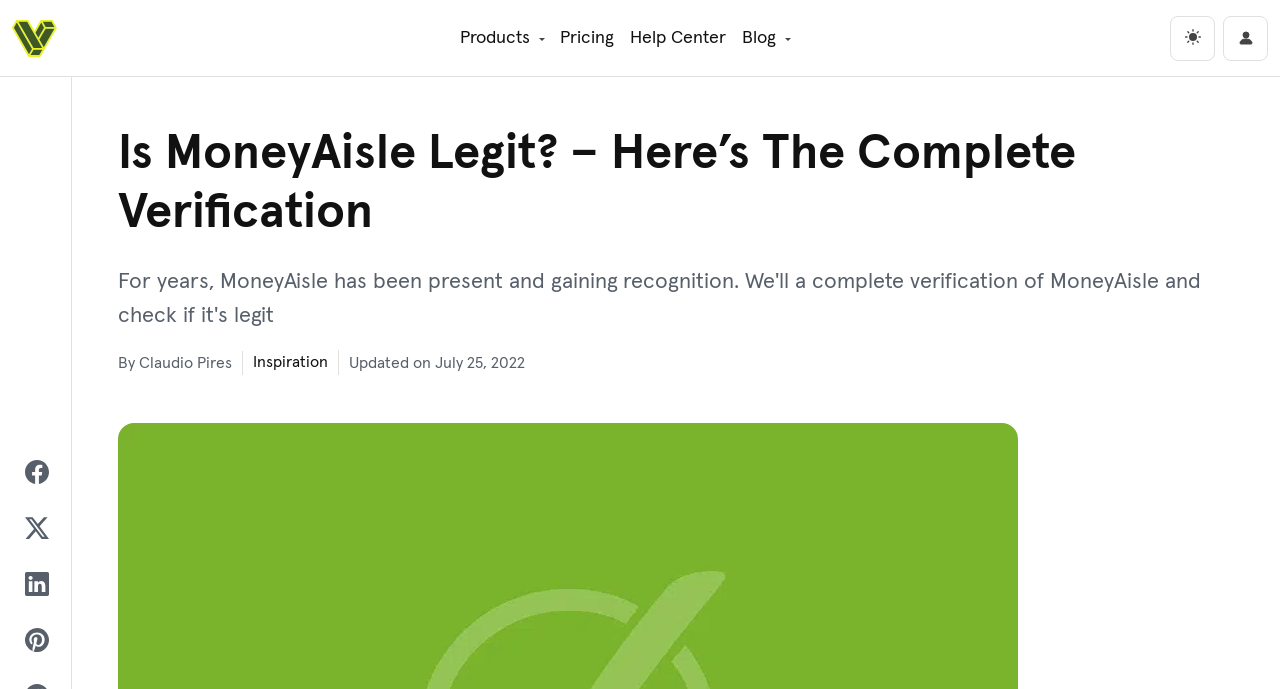Please respond to the question using a single word or phrase:
How many images are there in the navigation section?

2